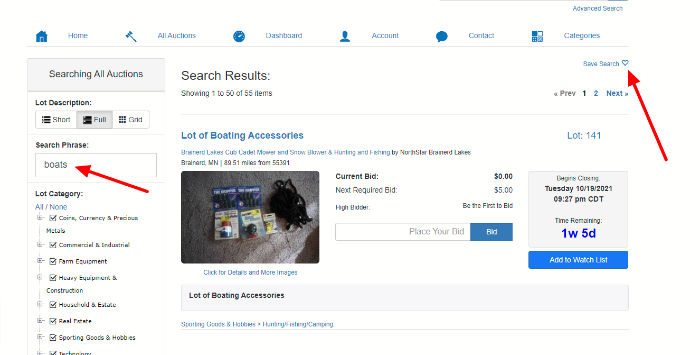What is the required bid for the 'Lot of Boating Accessories'?
Please elaborate on the answer to the question with detailed information.

The required bid for the 'Lot of Boating Accessories' can be found in the main section of the interface, where the details of the lot are displayed. The required bid is explicitly stated as $5.00.